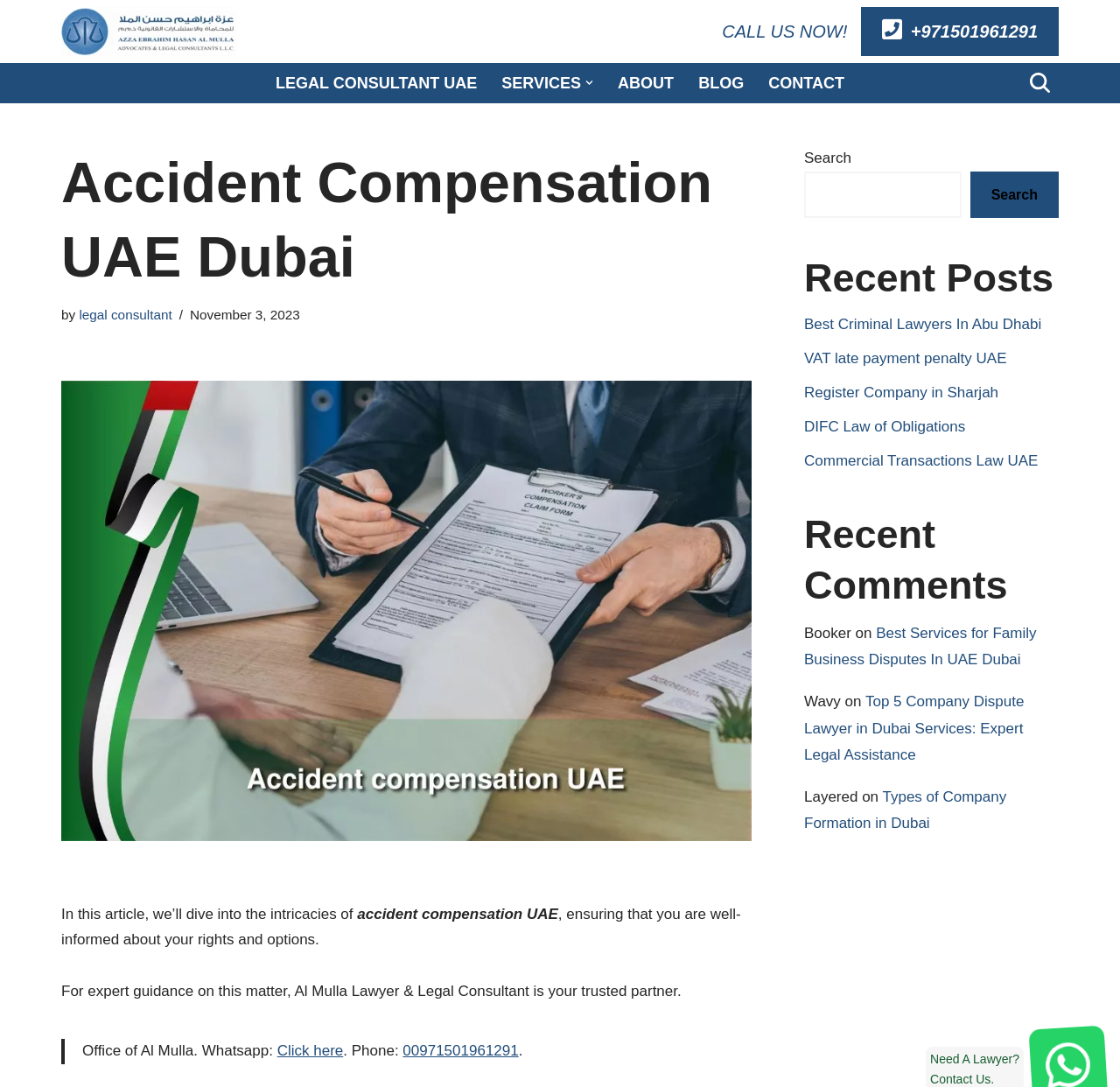Find the bounding box of the web element that fits this description: "VAT late payment penalty UAE".

[0.718, 0.322, 0.899, 0.337]